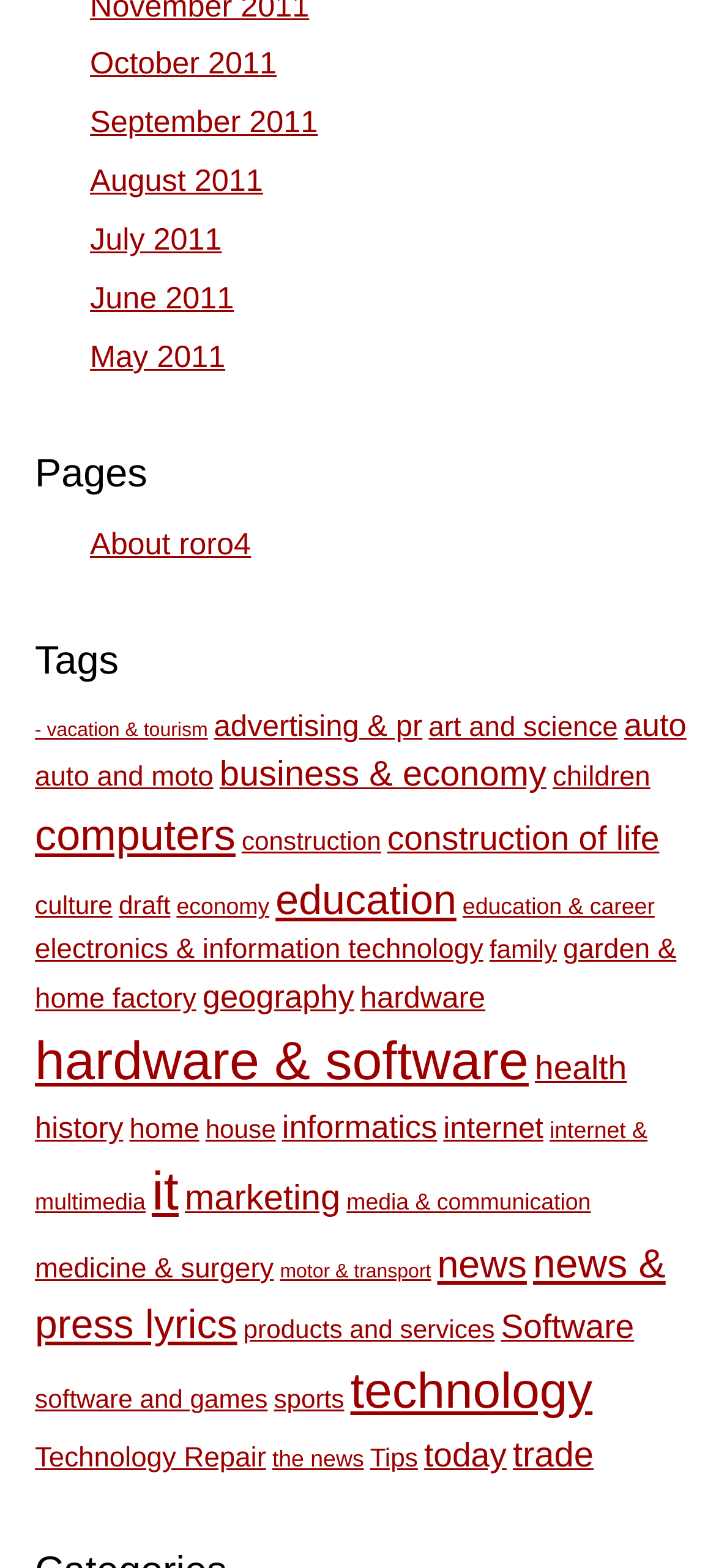Provide the bounding box coordinates of the section that needs to be clicked to accomplish the following instruction: "Go to About roro4 page."

[0.126, 0.336, 0.351, 0.358]